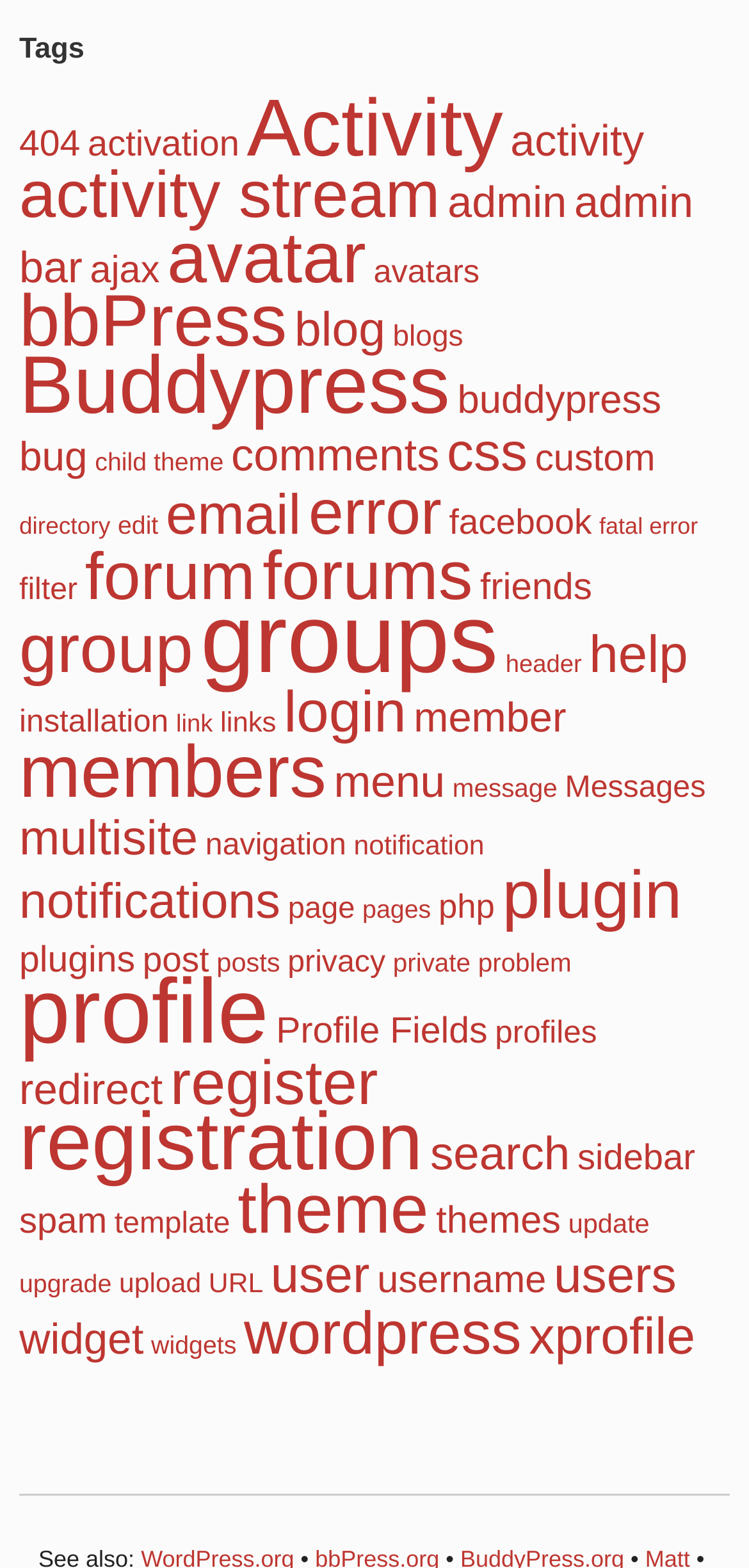Answer briefly with one word or phrase:
What is the second most popular item?

Activity